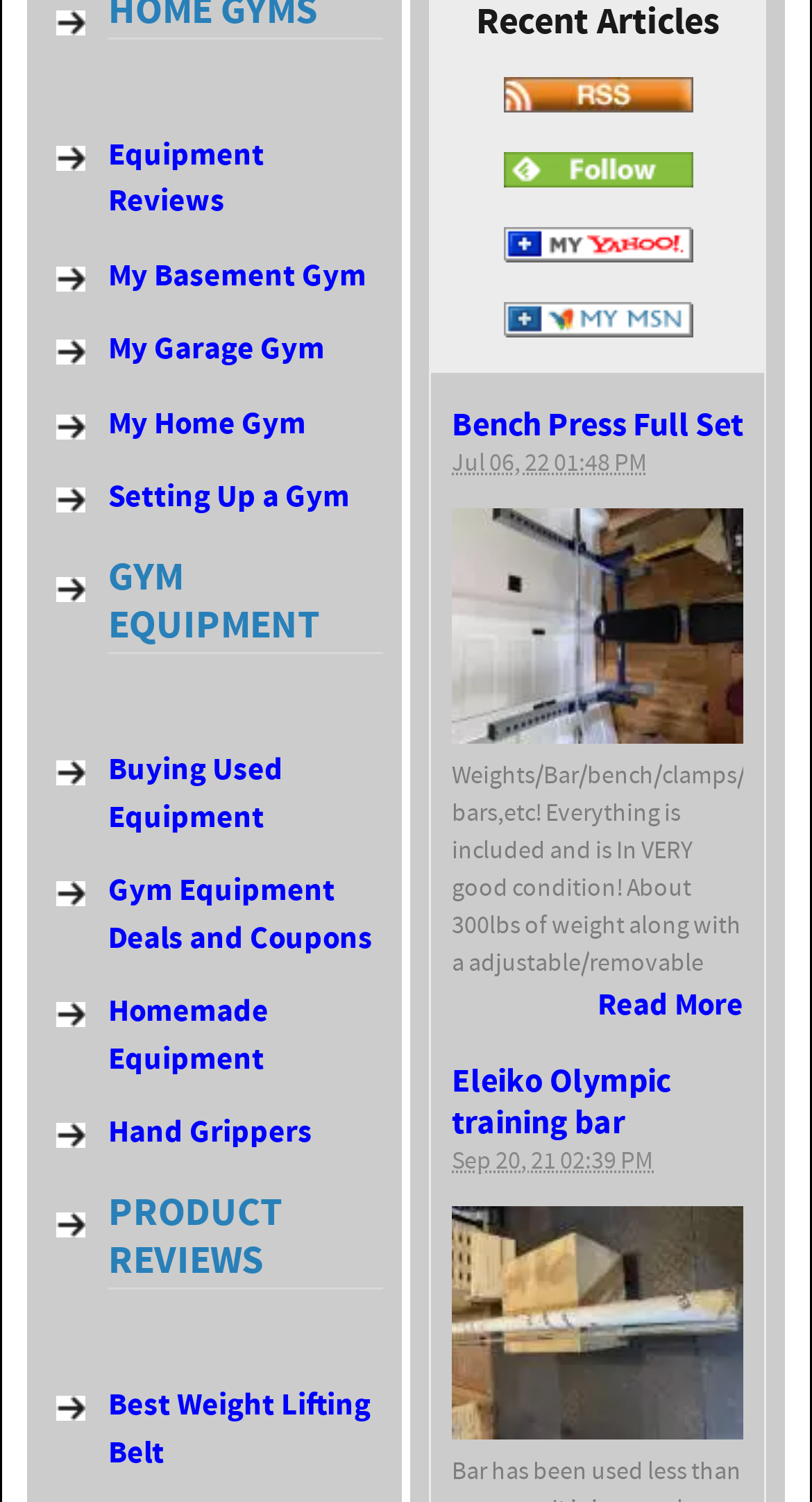Find the bounding box coordinates of the element to click in order to complete this instruction: "Click on 'Equipment Reviews'". The bounding box coordinates must be four float numbers between 0 and 1, denoted as [left, top, right, bottom].

[0.133, 0.081, 0.472, 0.157]